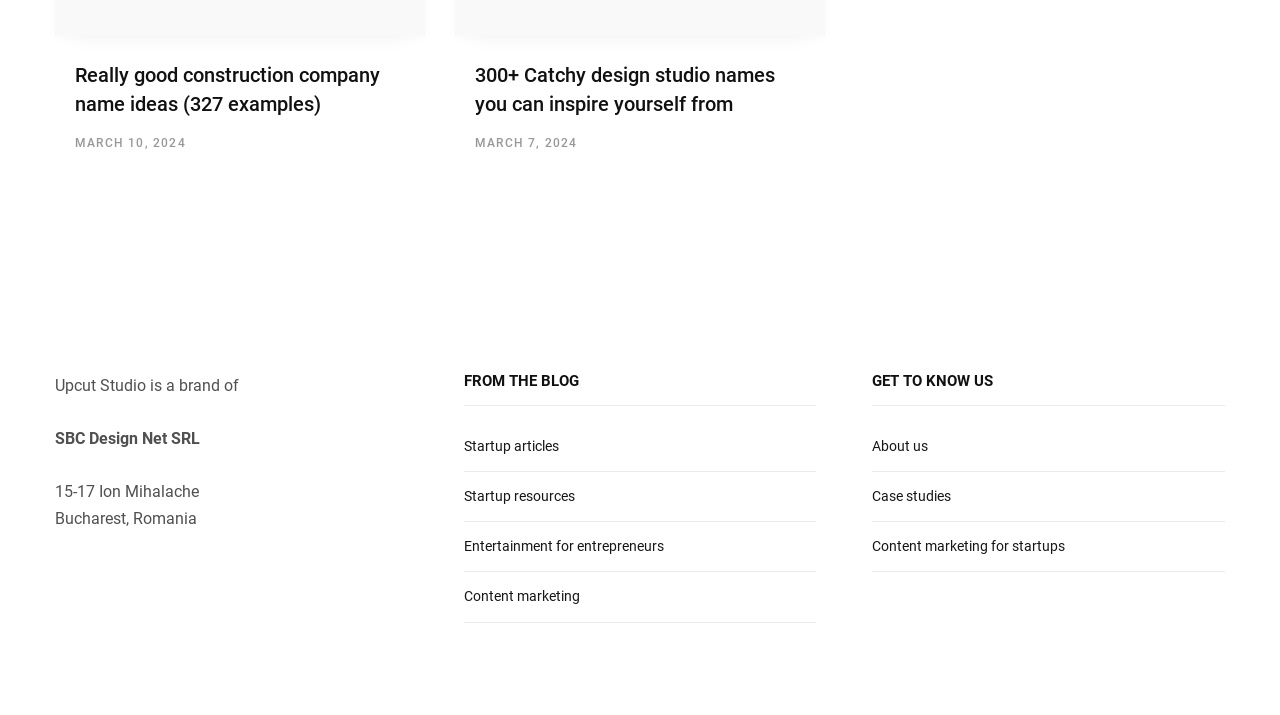What type of articles are available in the blog section?
Please give a detailed answer to the question using the information shown in the image.

I found the answer by looking at the link elements under the heading 'FROM THE BLOG' and extracting the type of articles available, which include startup articles, startup resources, entertainment for entrepreneurs, and content marketing.